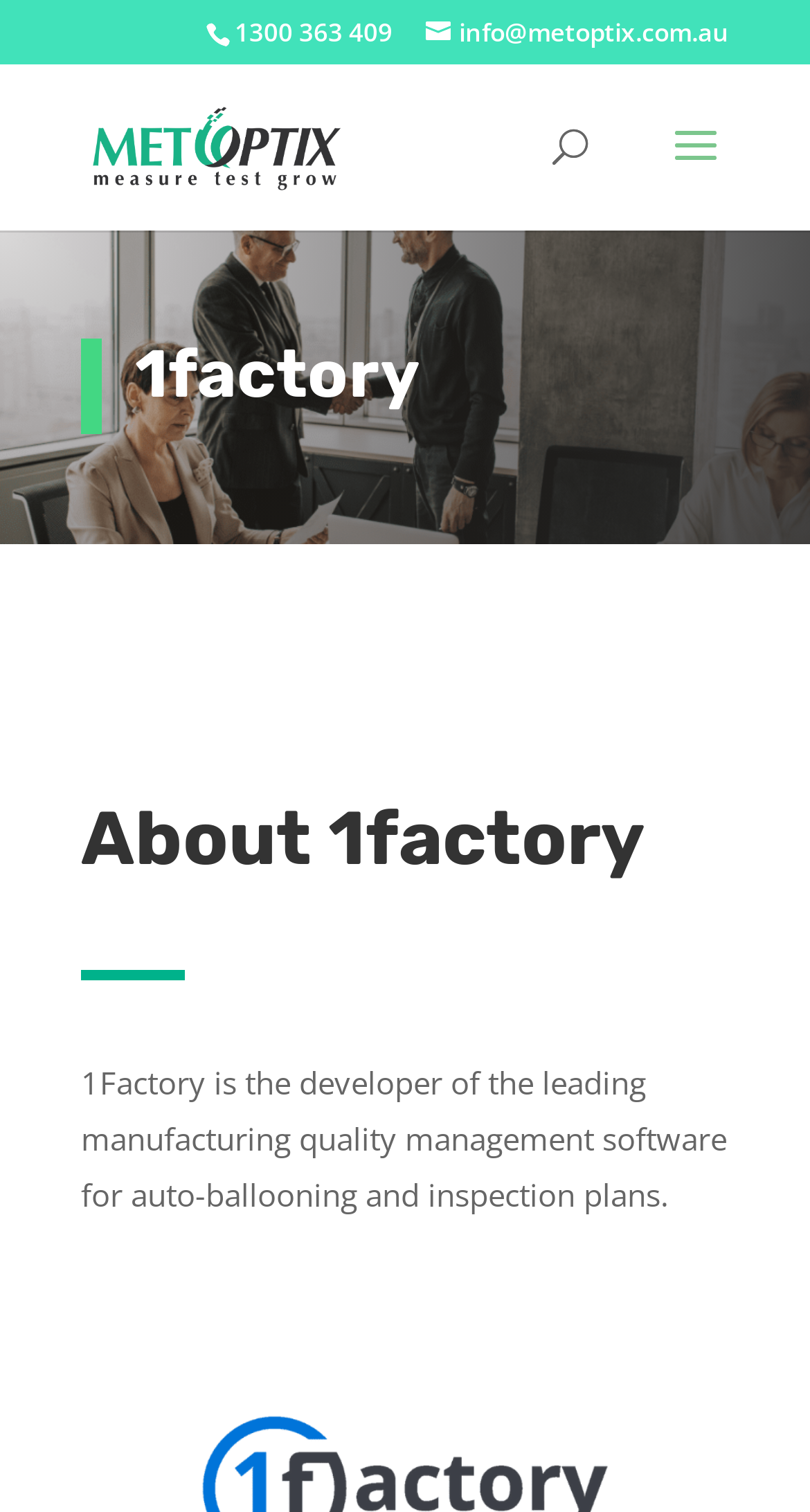Utilize the details in the image to thoroughly answer the following question: What is the company name?

I found the company name by looking at the heading element with the text '1factory' which is located at the top of the page.